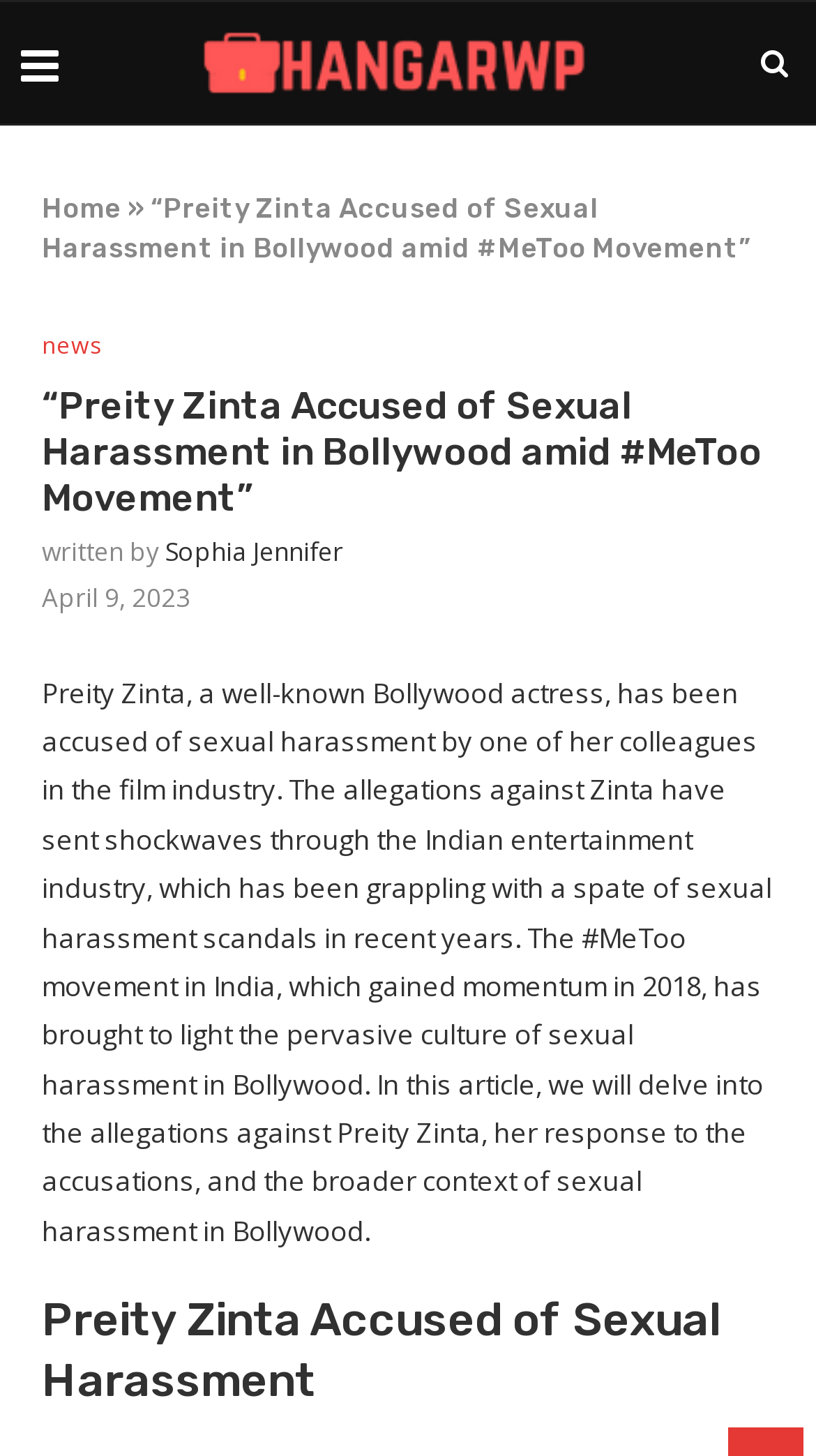What is the topic of the article?
Please provide a single word or phrase in response based on the screenshot.

Preity Zinta accused of sexual harassment